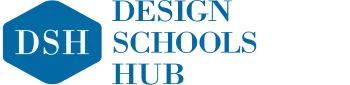Consider the image and give a detailed and elaborate answer to the question: 
What color is used in the logo?

The clean and modern typography is combined with an elegant blue color, conveying a professional and inviting presence, aligning with the site's mission to guide prospective students in making informed choices about their educational pathways in design.